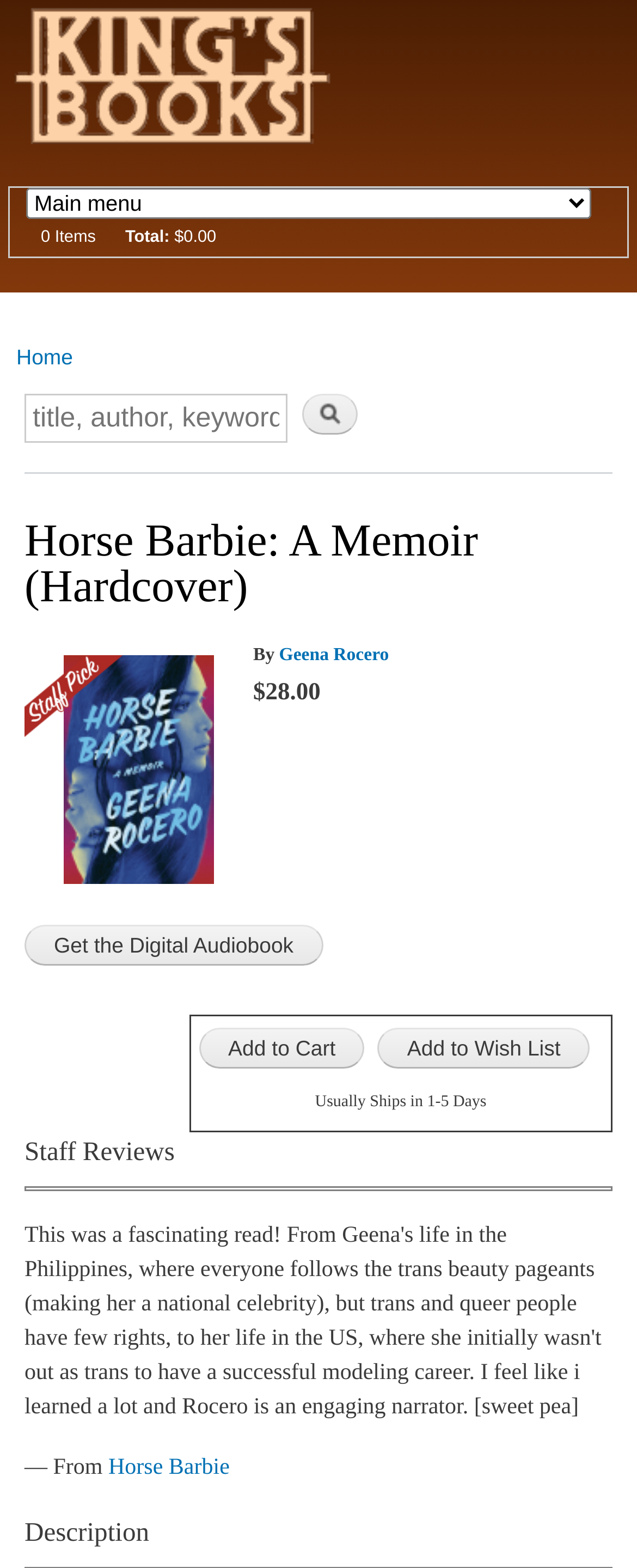Bounding box coordinates should be in the format (top-left x, top-left y, bottom-right x, bottom-right y) and all values should be floating point numbers between 0 and 1. Determine the bounding box coordinate for the UI element described as: alt="MicroPyramid Logo"

None